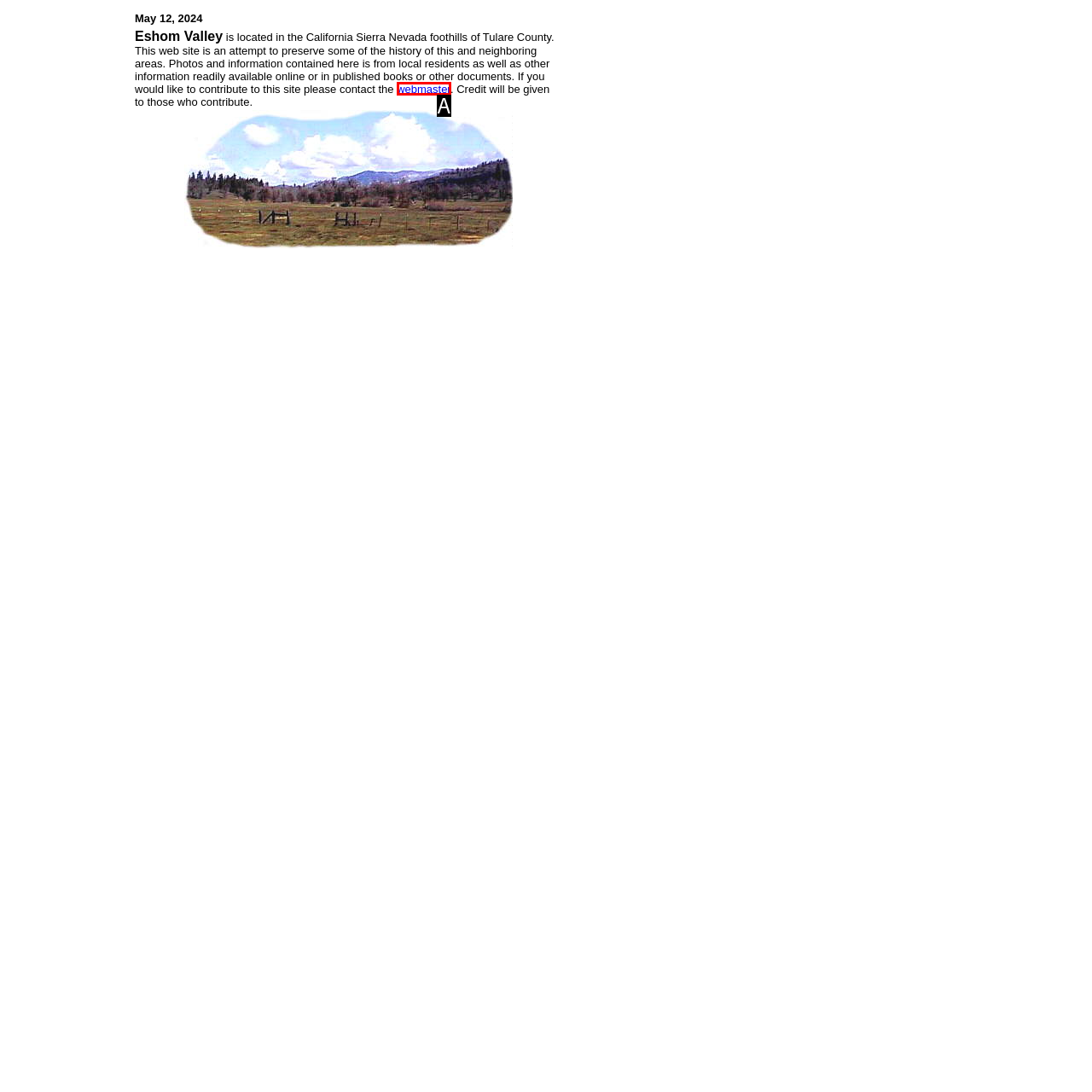Identify the matching UI element based on the description: parent_node: SOUTH
Reply with the letter from the available choices.

None